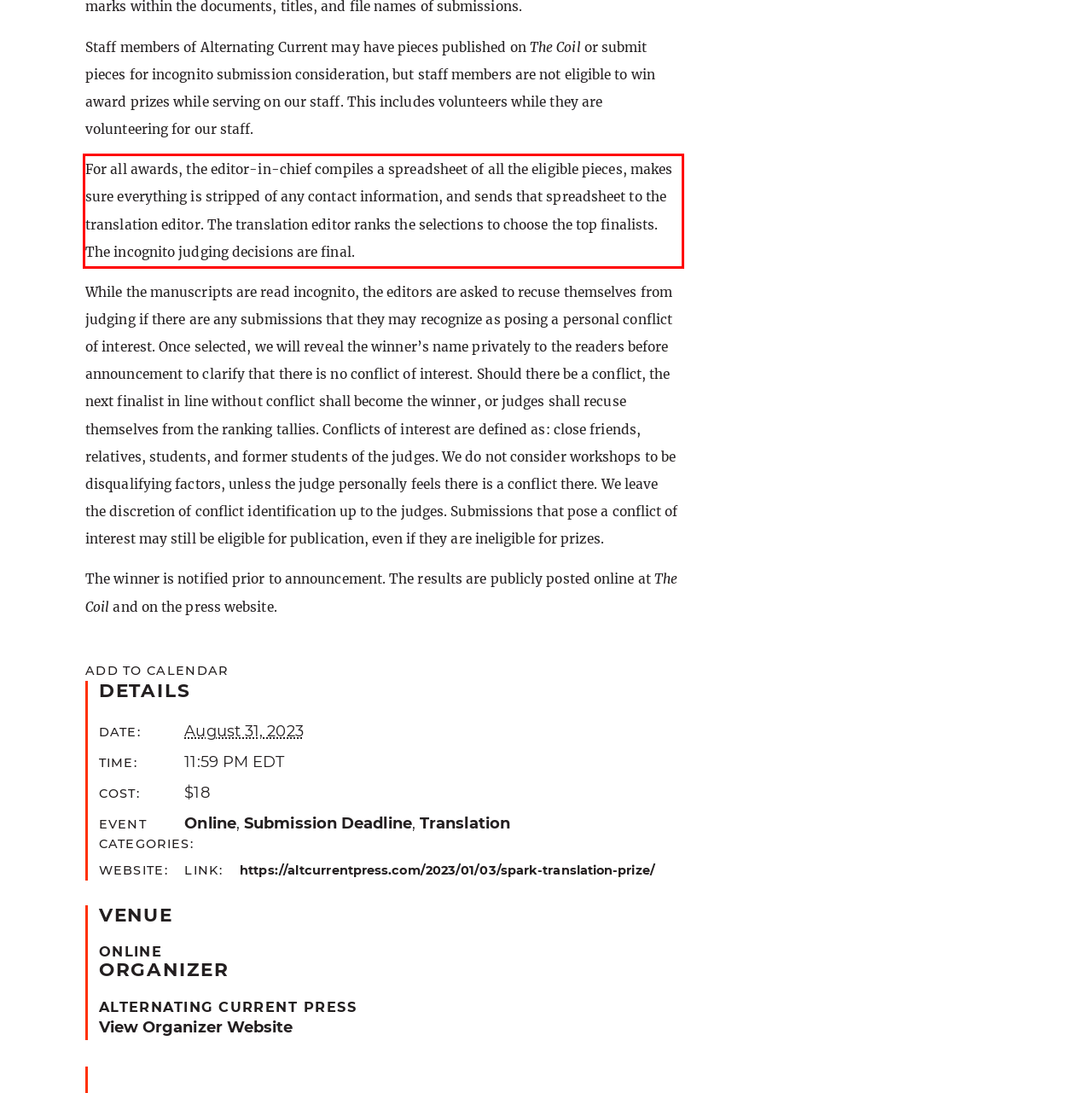The screenshot provided shows a webpage with a red bounding box. Apply OCR to the text within this red bounding box and provide the extracted content.

For all awards, the editor-in-chief compiles a spreadsheet of all the eligible pieces, makes sure everything is stripped of any contact information, and sends that spreadsheet to the translation editor. The translation editor ranks the selections to choose the top finalists. The incognito judging decisions are final.